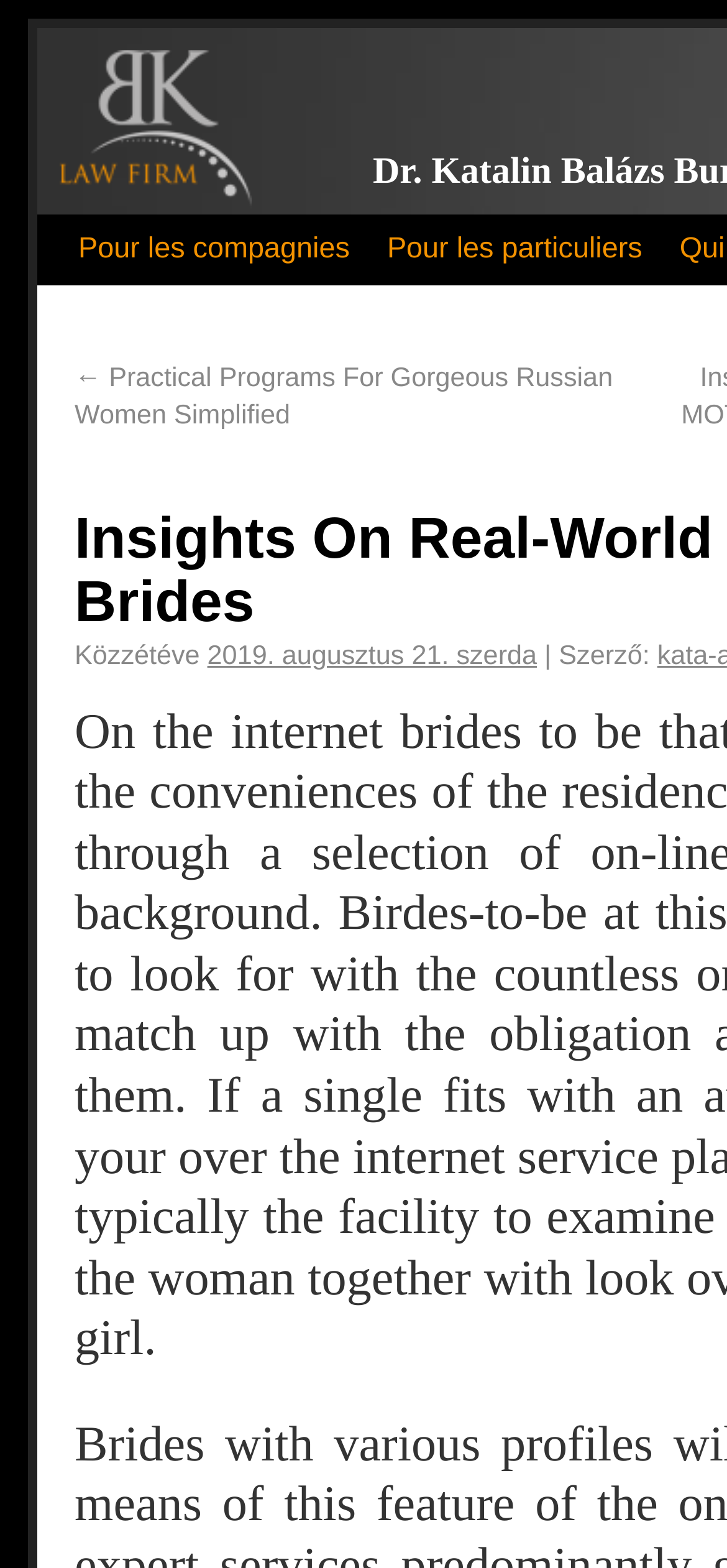What are the two options for users?
Based on the image, answer the question with as much detail as possible.

The two options for users can be found in the top-middle section of the webpage, where there are two links 'Pour les compagnies' and 'Pour les particuliers'.